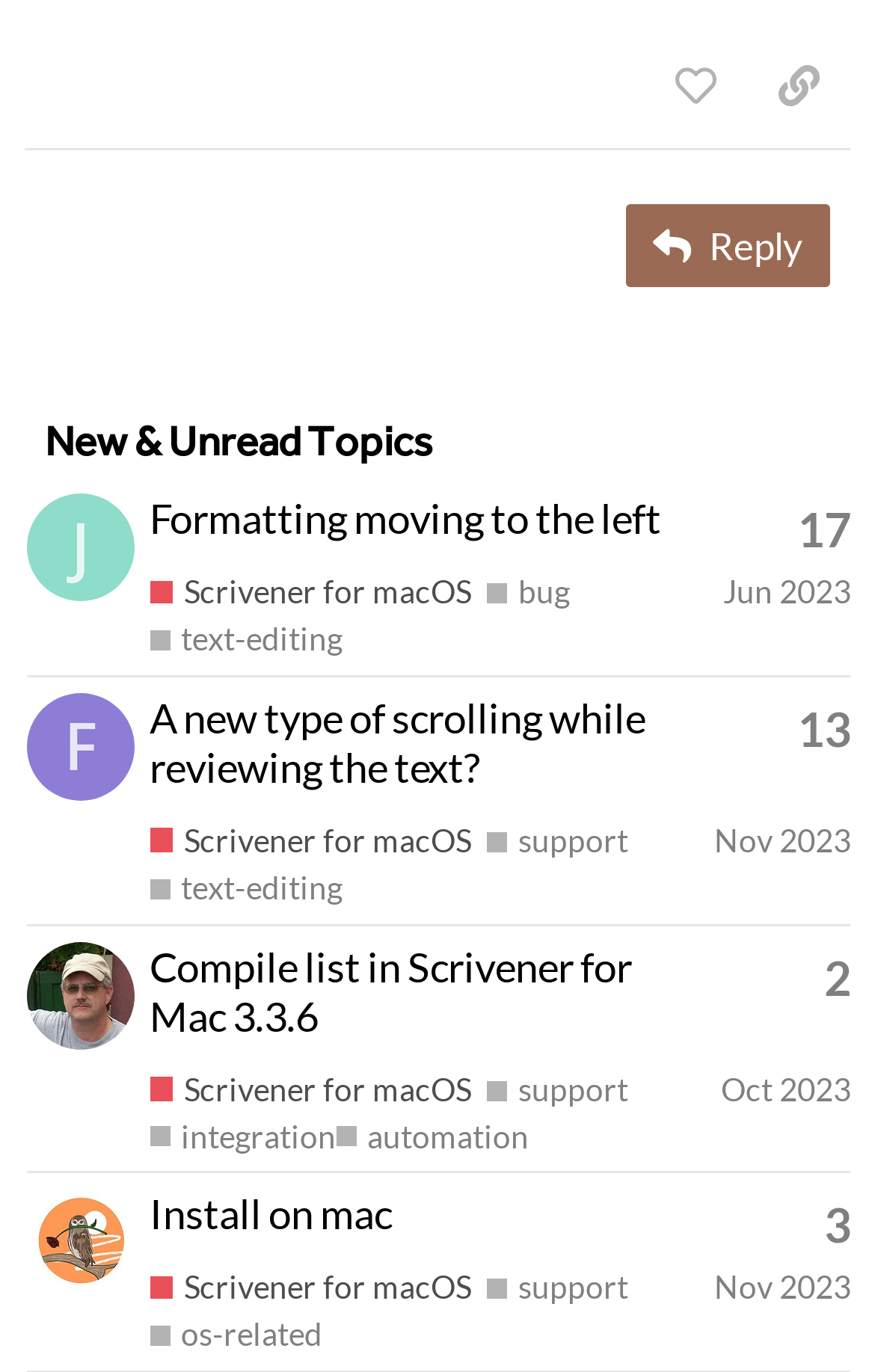Determine the bounding box coordinates for the element that should be clicked to follow this instruction: "View the topic with 17 replies". The coordinates should be given as four float numbers between 0 and 1, in the format [left, top, right, bottom].

[0.911, 0.368, 0.973, 0.403]